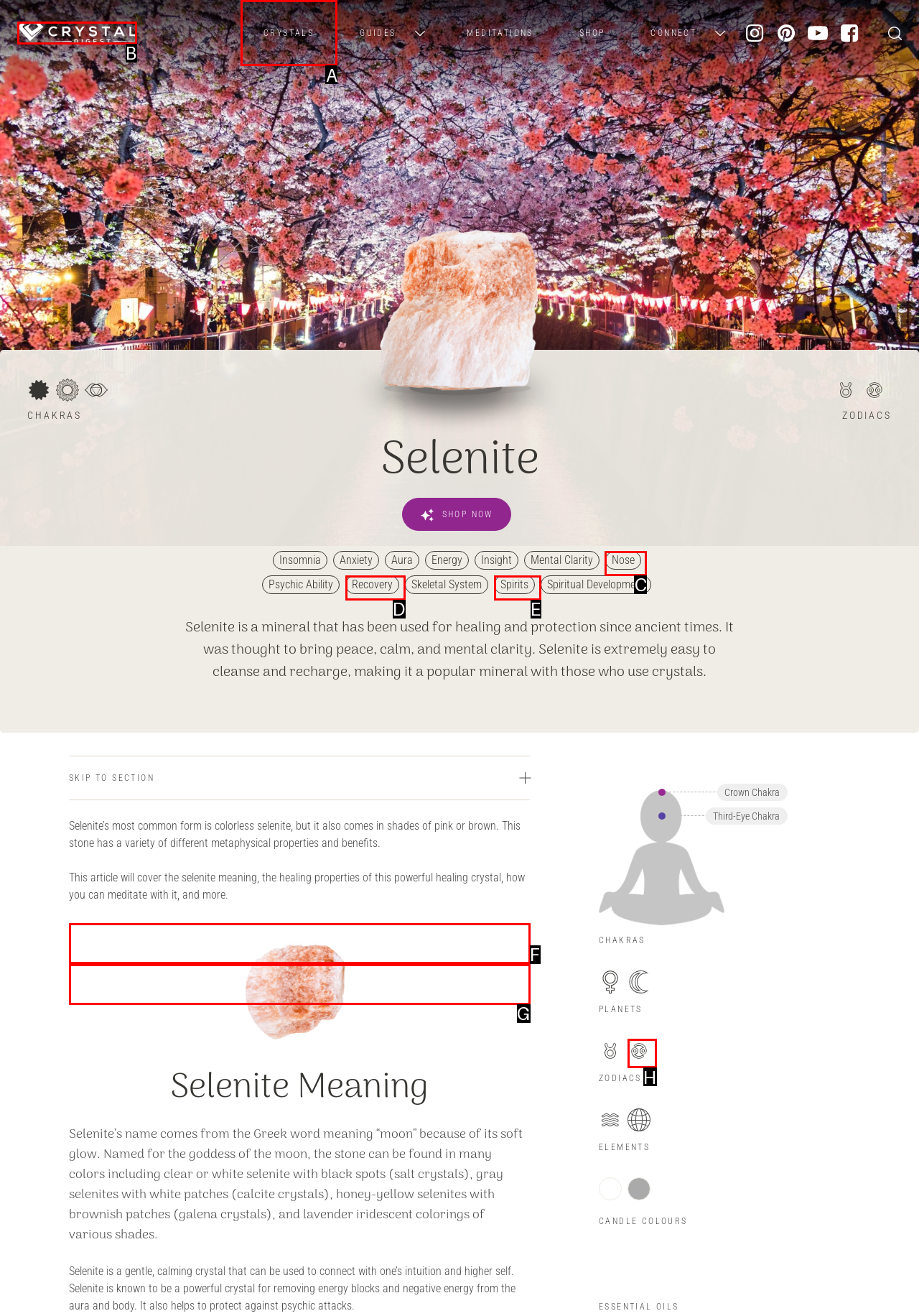From the available options, which lettered element should I click to complete this task: View all Insights?

None